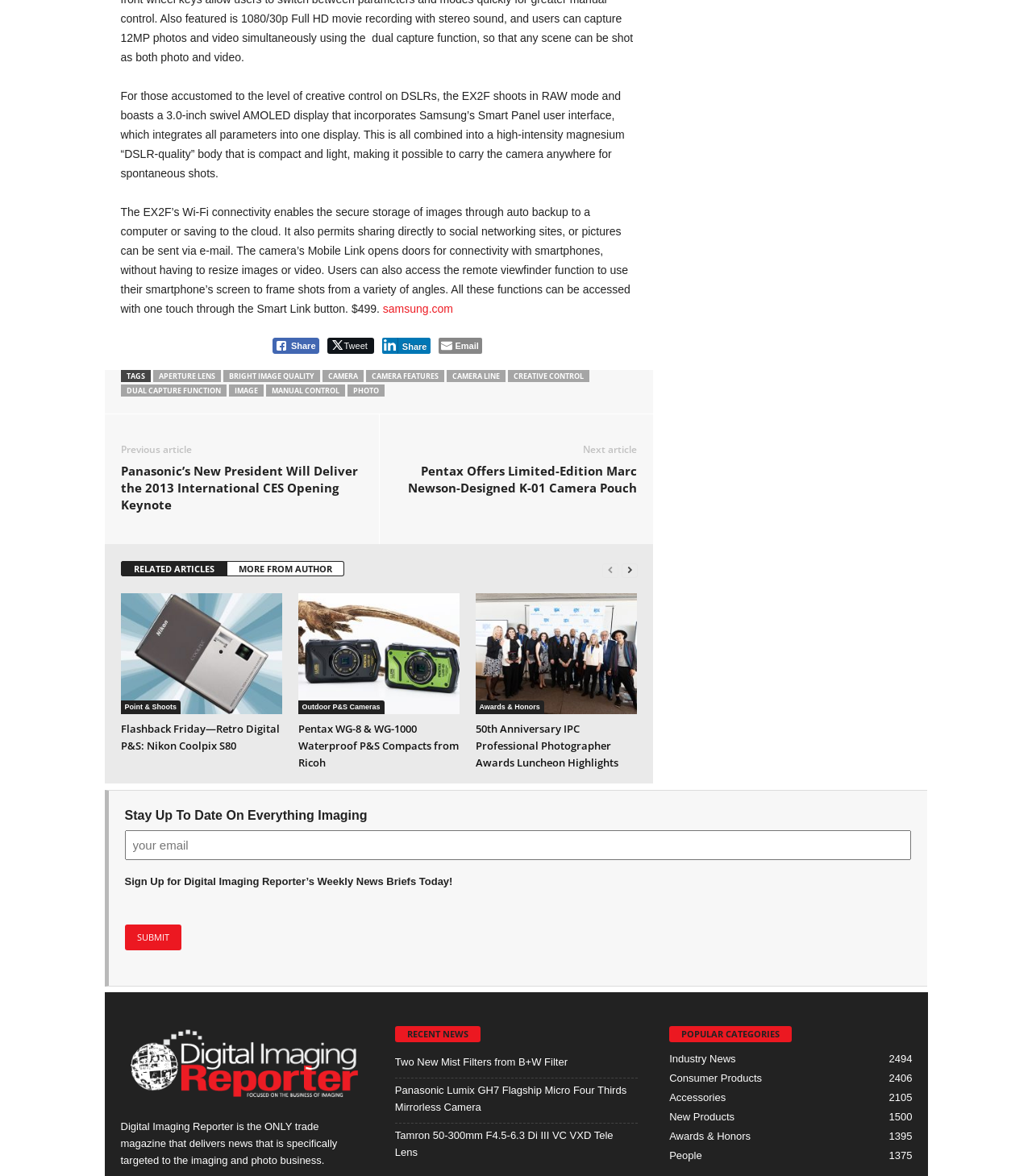Find the bounding box coordinates of the clickable area that will achieve the following instruction: "Share on Facebook".

[0.264, 0.287, 0.309, 0.301]